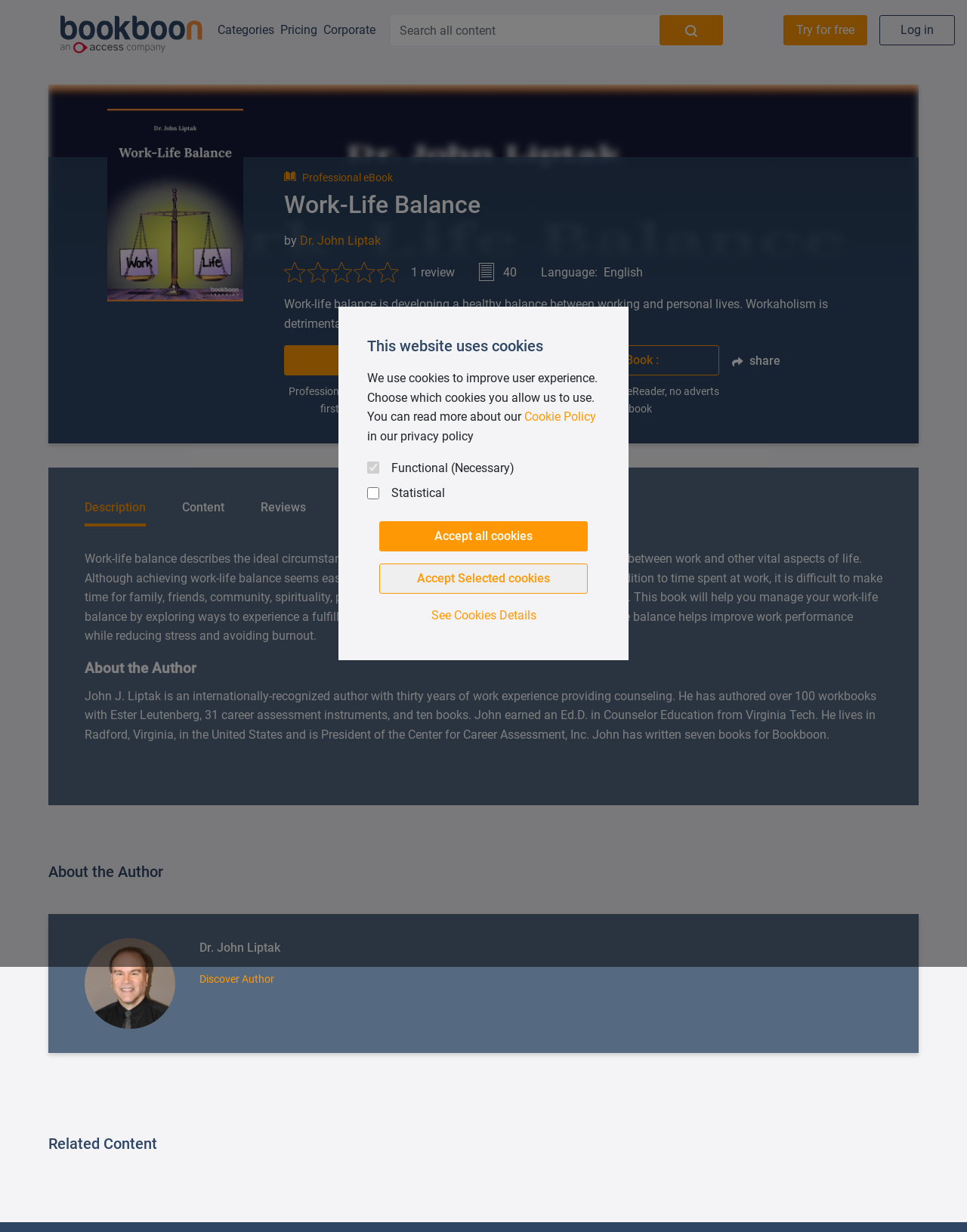Using the element description: "parent_node: Categories", determine the bounding box coordinates. The coordinates should be in the format [left, top, right, bottom], with values between 0 and 1.

[0.062, 0.012, 0.209, 0.044]